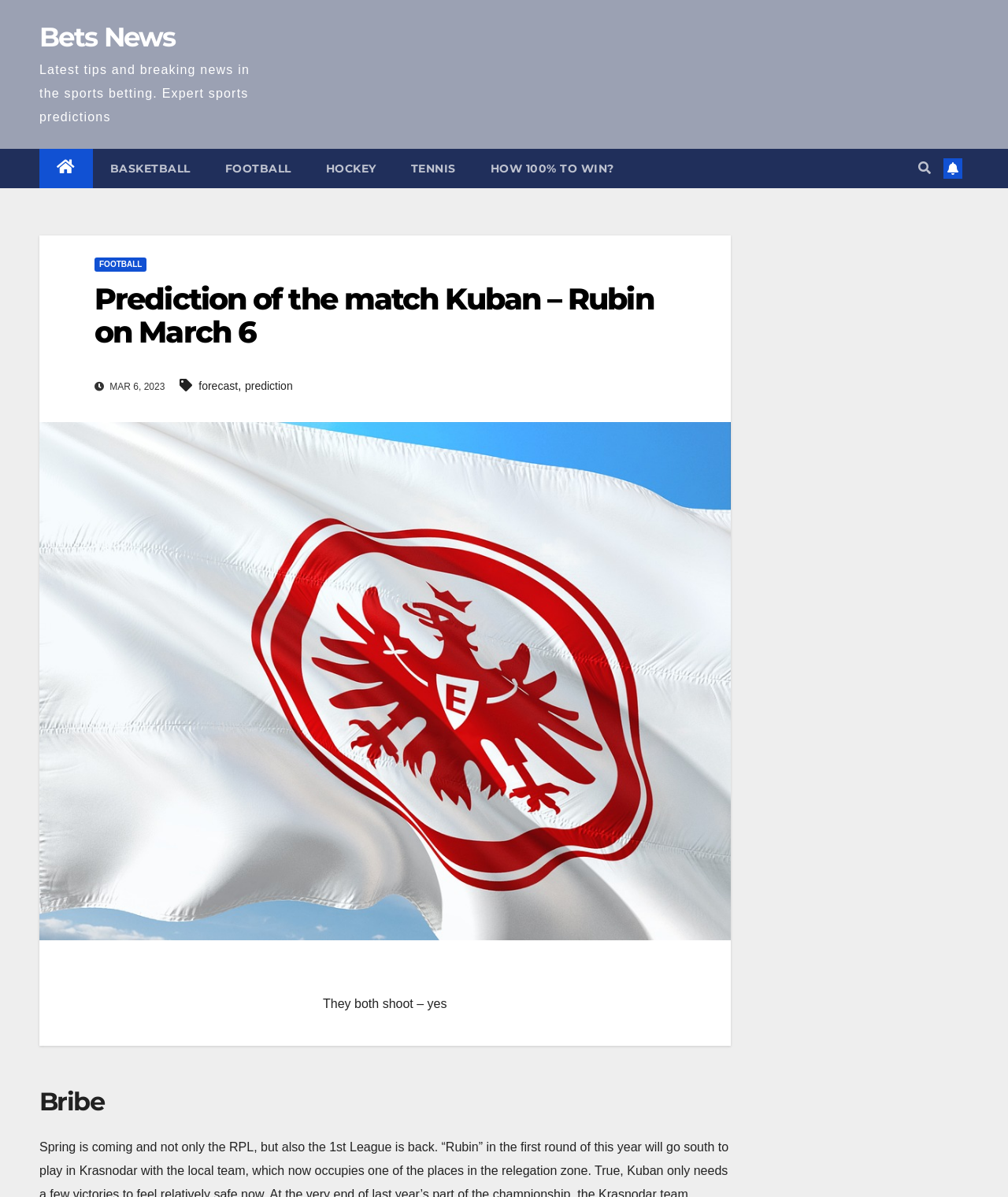Indicate the bounding box coordinates of the clickable region to achieve the following instruction: "Read the 'My automation in the greenhouse for this season – 2007' post."

None